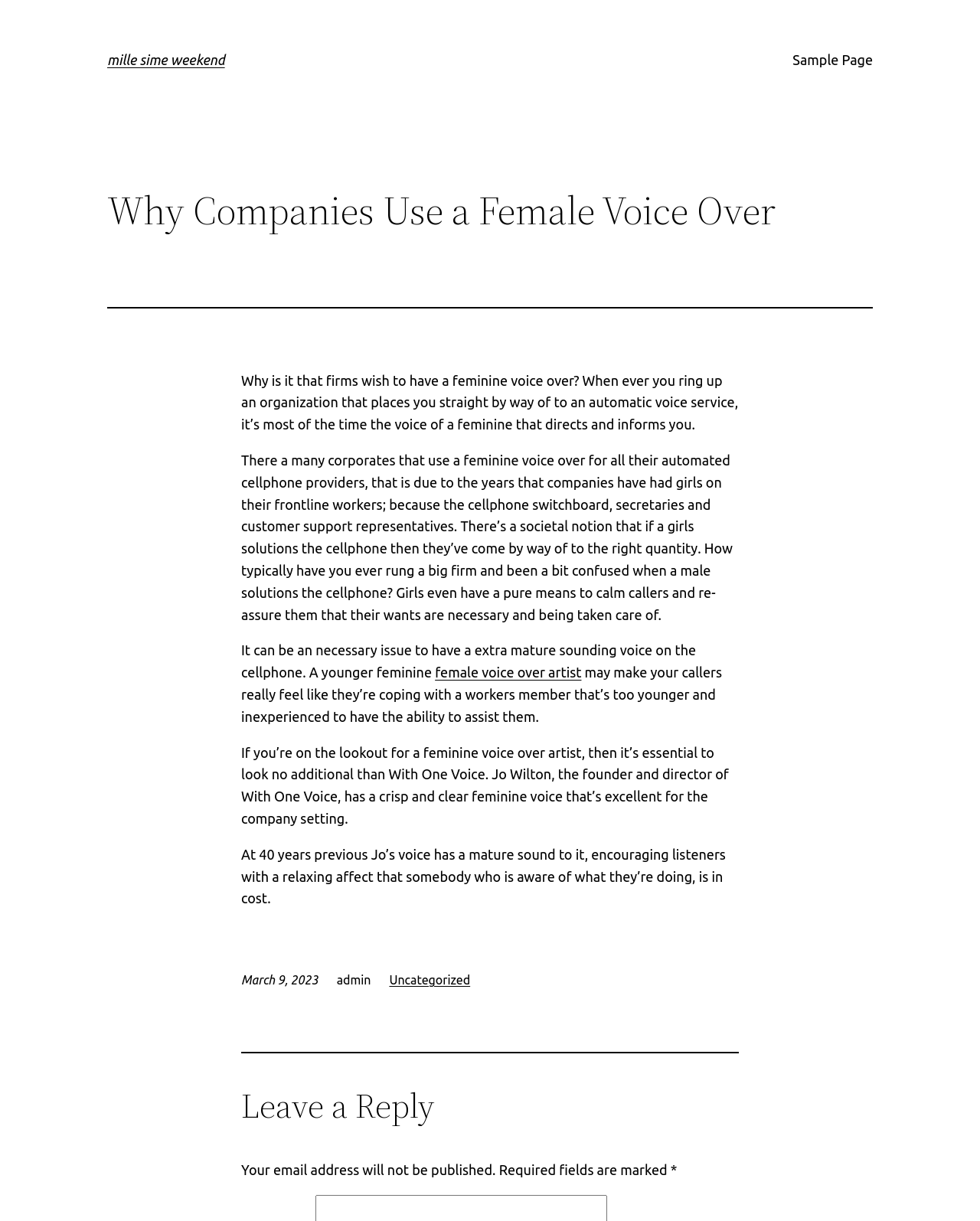Provide the bounding box for the UI element matching this description: "female voice over artist".

[0.444, 0.544, 0.593, 0.557]